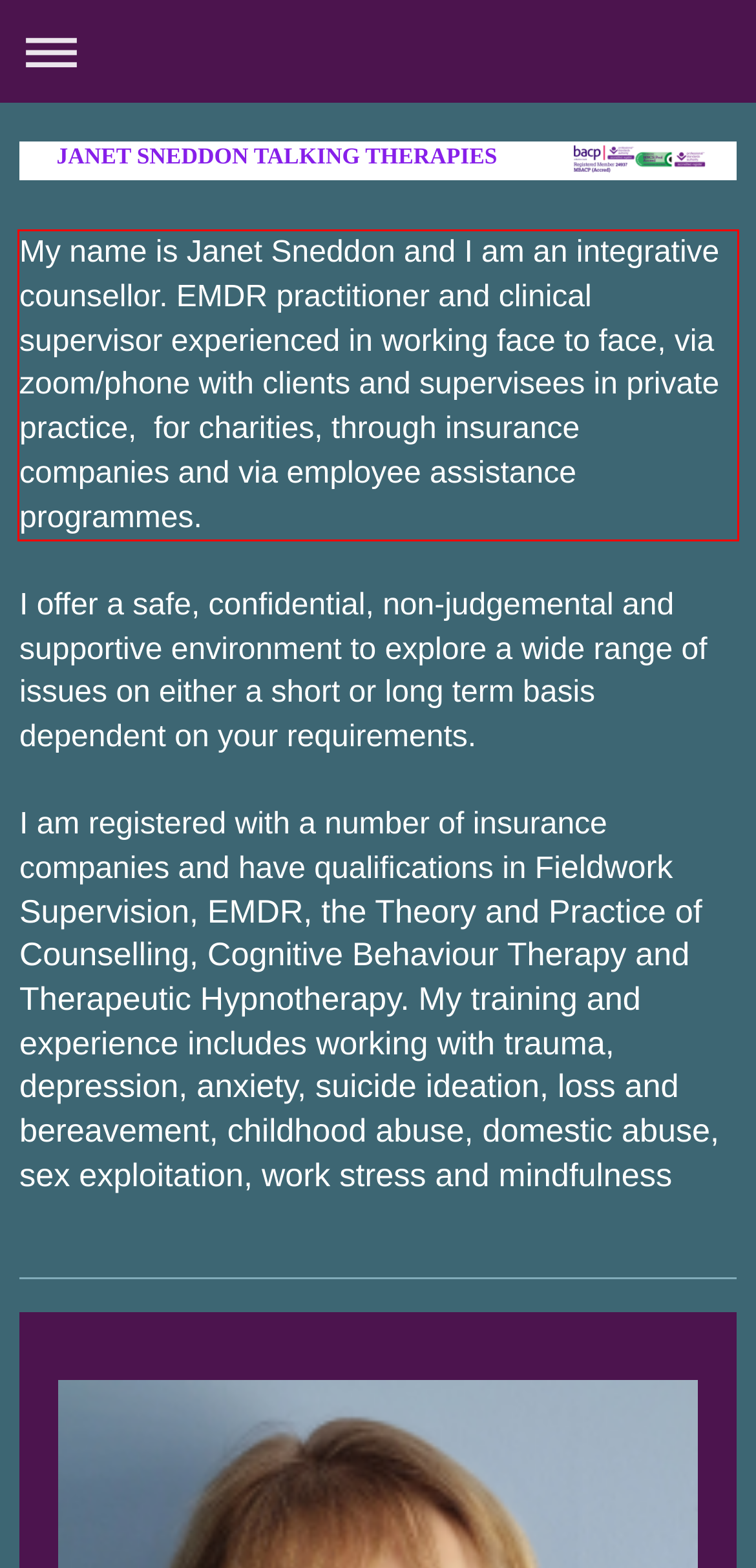Identify the red bounding box in the webpage screenshot and perform OCR to generate the text content enclosed.

My name is Janet Sneddon and I am an integrative counsellor. EMDR practitioner and clinical supervisor experienced in working face to face, via zoom/phone with clients and supervisees in private practice, for charities, through insurance companies and via employee assistance programmes.